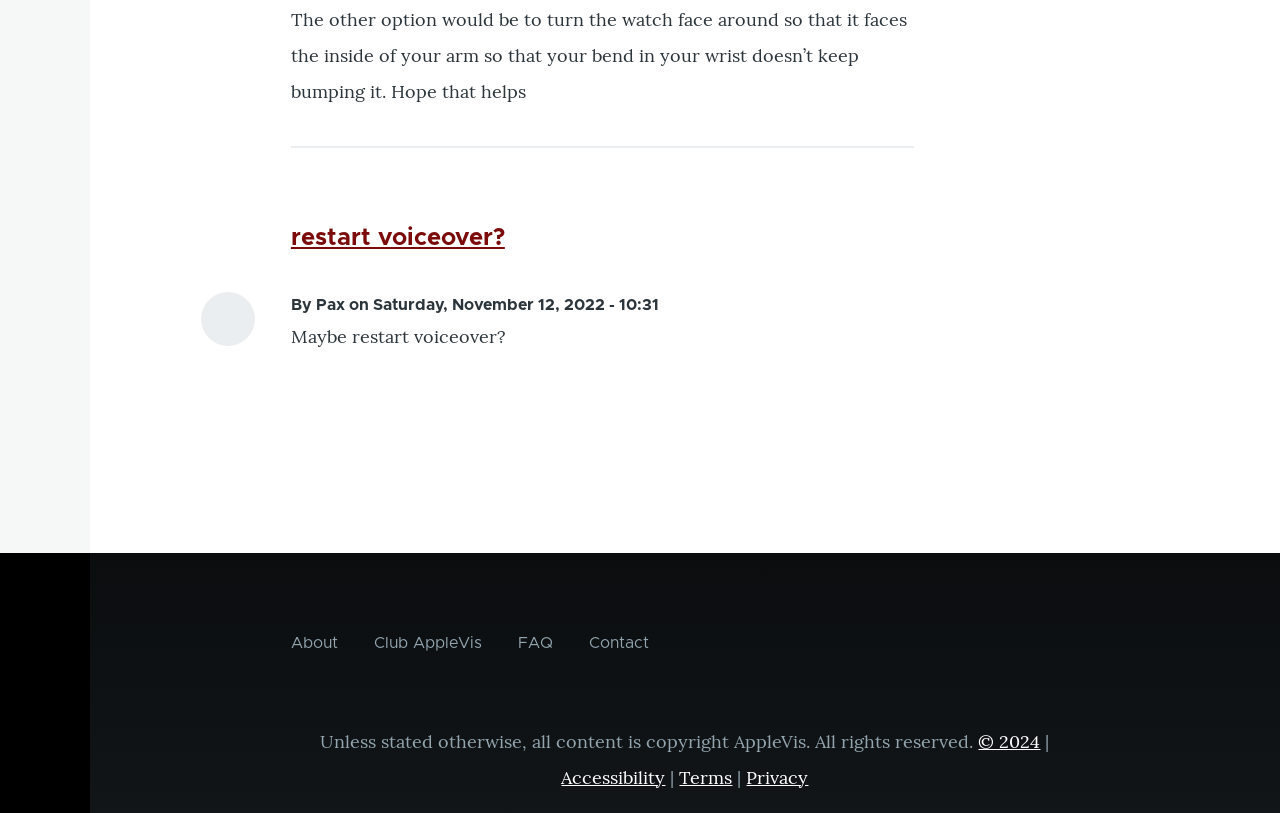Could you determine the bounding box coordinates of the clickable element to complete the instruction: "Click Treatment menu"? Provide the coordinates as four float numbers between 0 and 1, i.e., [left, top, right, bottom].

None